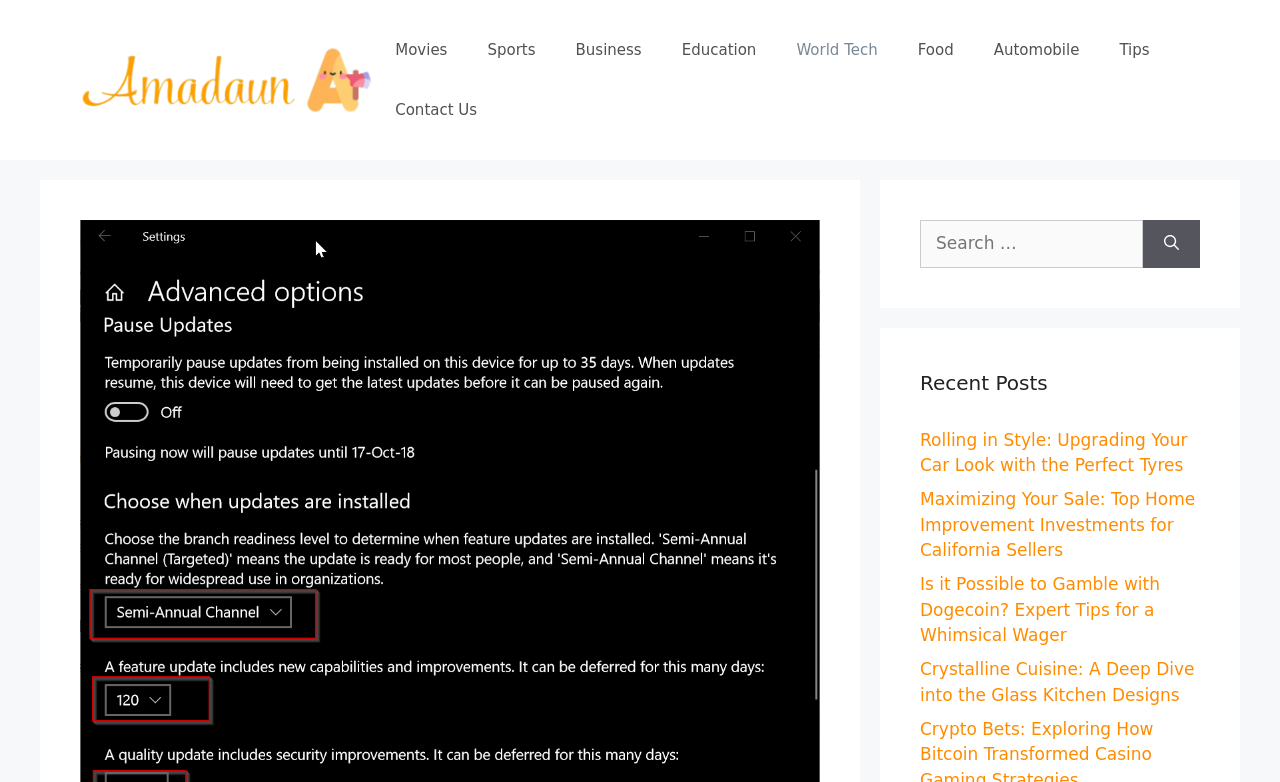Please reply to the following question with a single word or a short phrase:
How many categories are in the navigation menu?

9